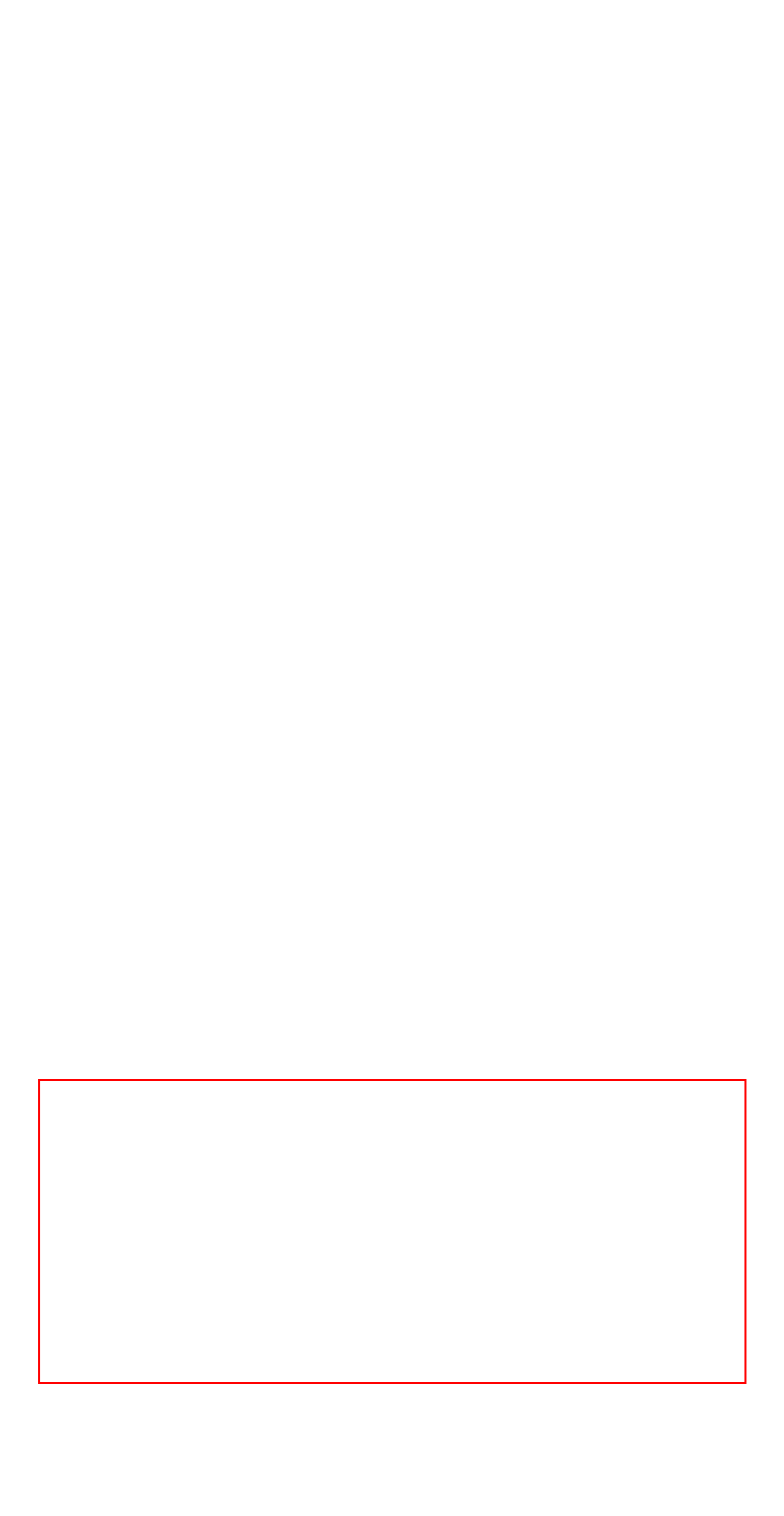Inspect the webpage screenshot that has a red bounding box and use OCR technology to read and display the text inside the red bounding box.

Our PVC-UE gutter systems are renowned for their low-maintenance, long-lasting durability. Available in various sizes, colours, and styles, they efficiently collect and divert water away from your building, ensuring its protection.